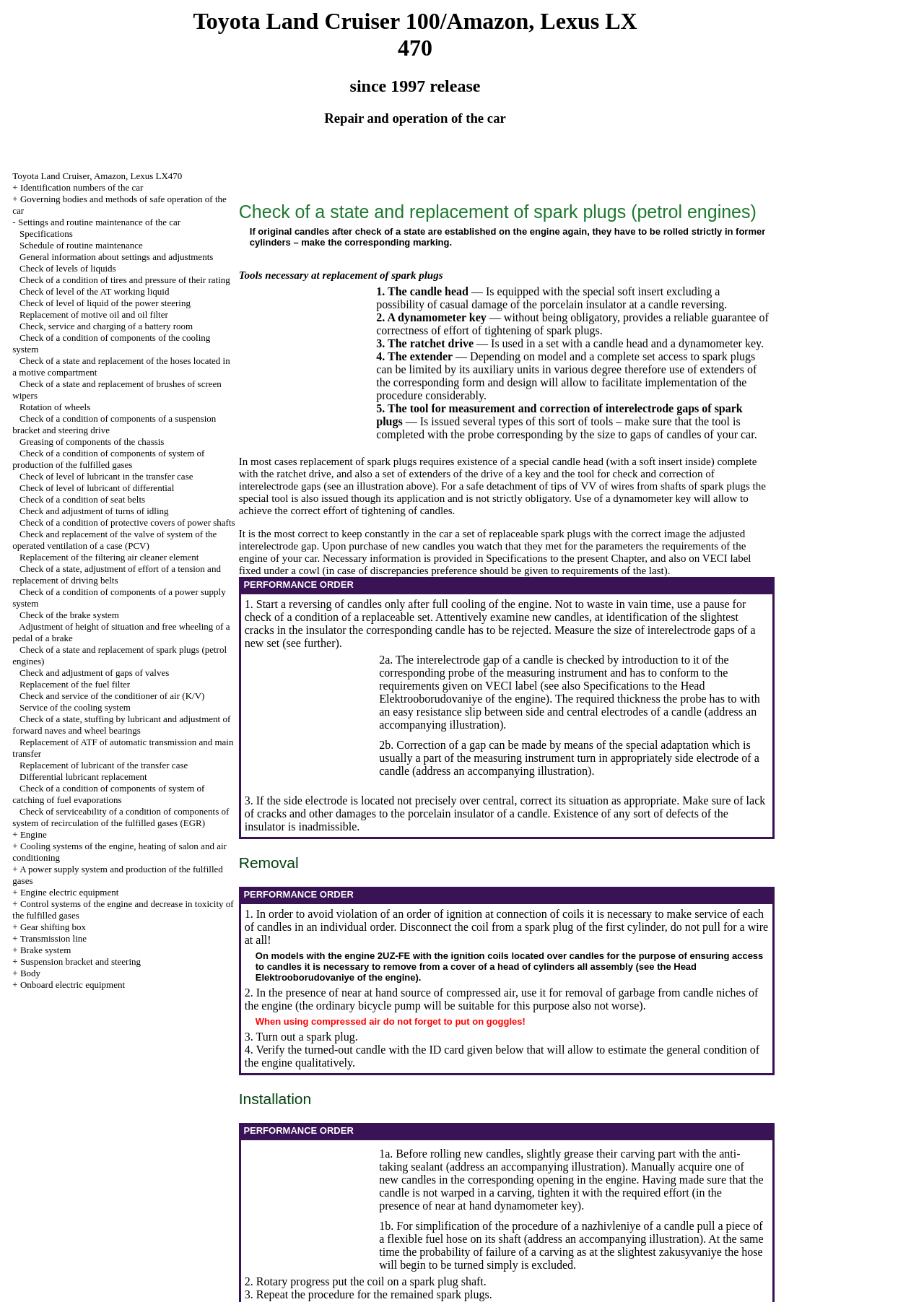Please locate the bounding box coordinates of the element that should be clicked to complete the given instruction: "Leave a reply".

None